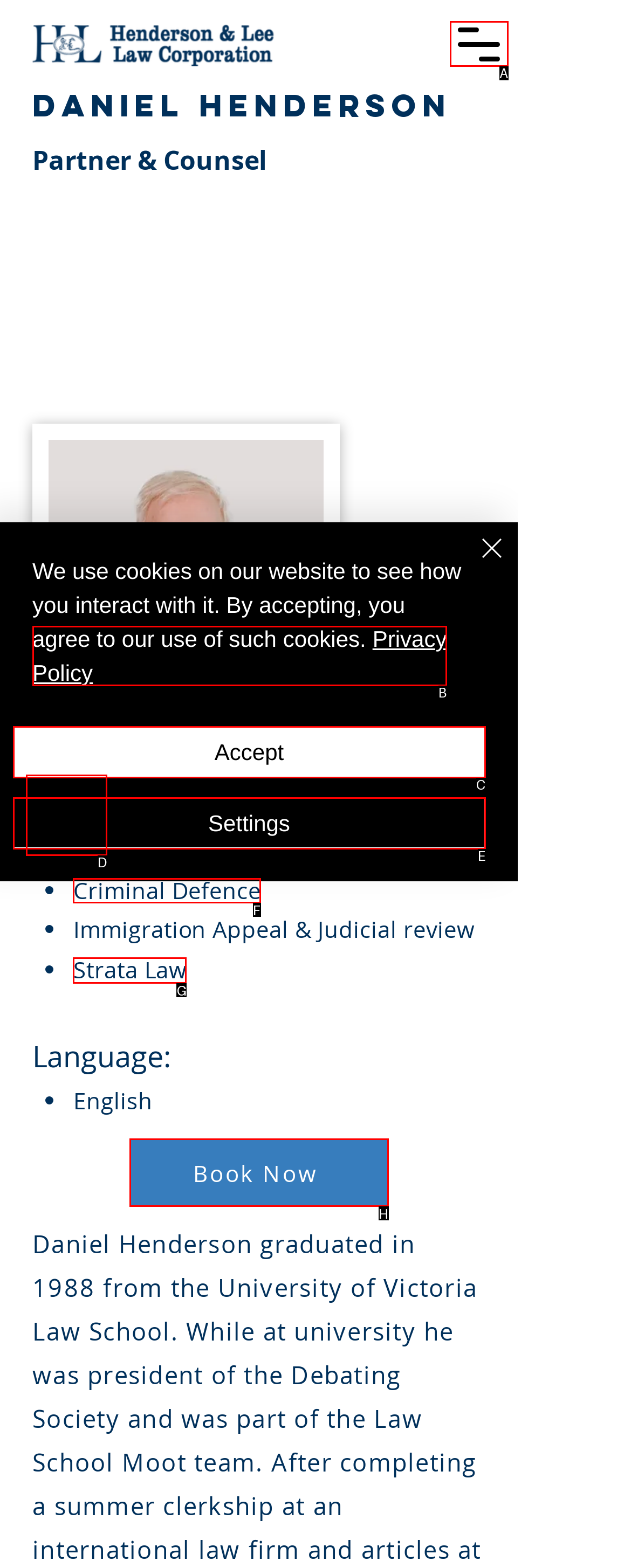Tell me the letter of the correct UI element to click for this instruction: Visit Facebook page. Answer with the letter only.

None